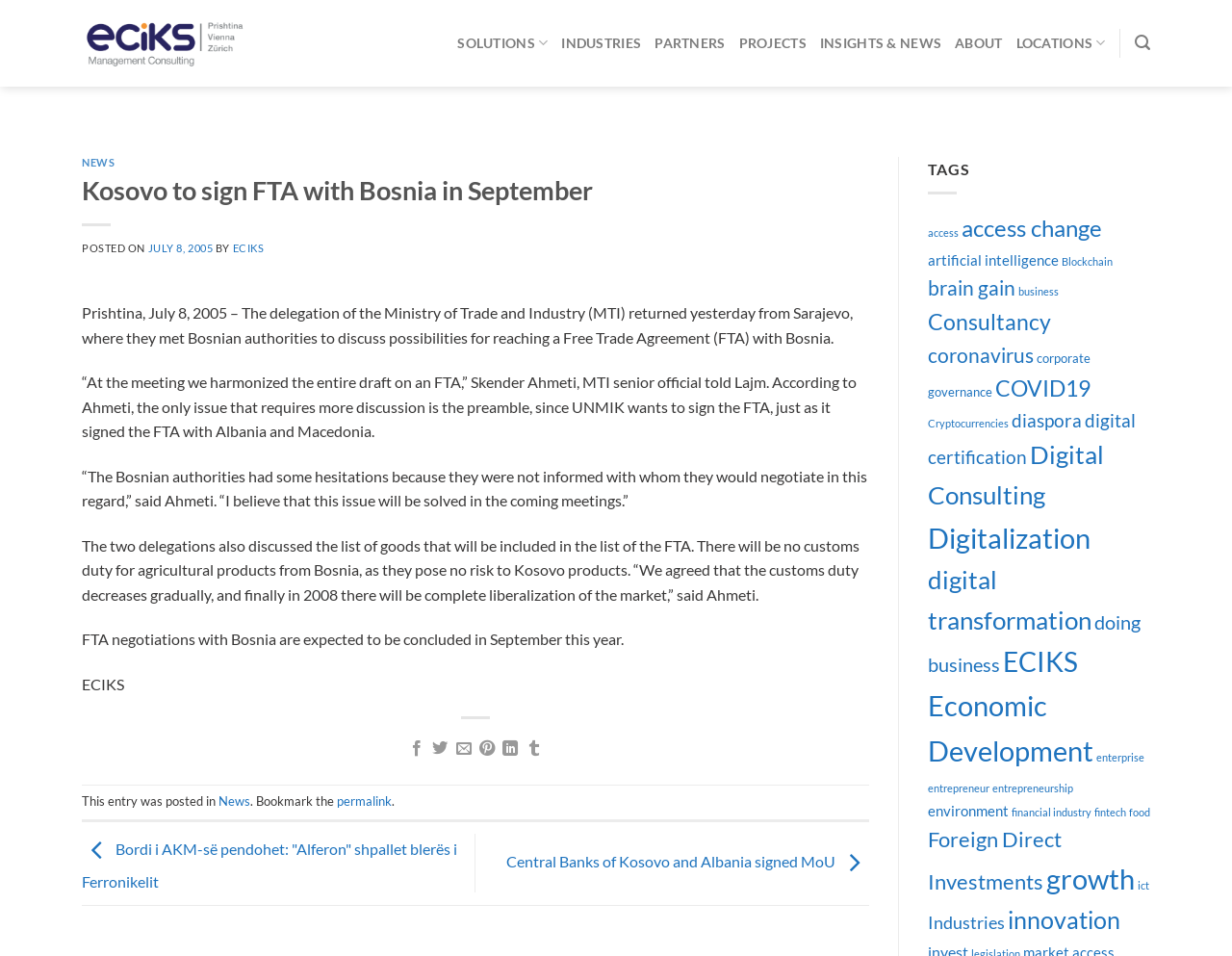Determine the bounding box coordinates for the area that needs to be clicked to fulfill this task: "Read the article posted on July 8, 2005". The coordinates must be given as four float numbers between 0 and 1, i.e., [left, top, right, bottom].

[0.12, 0.252, 0.173, 0.266]